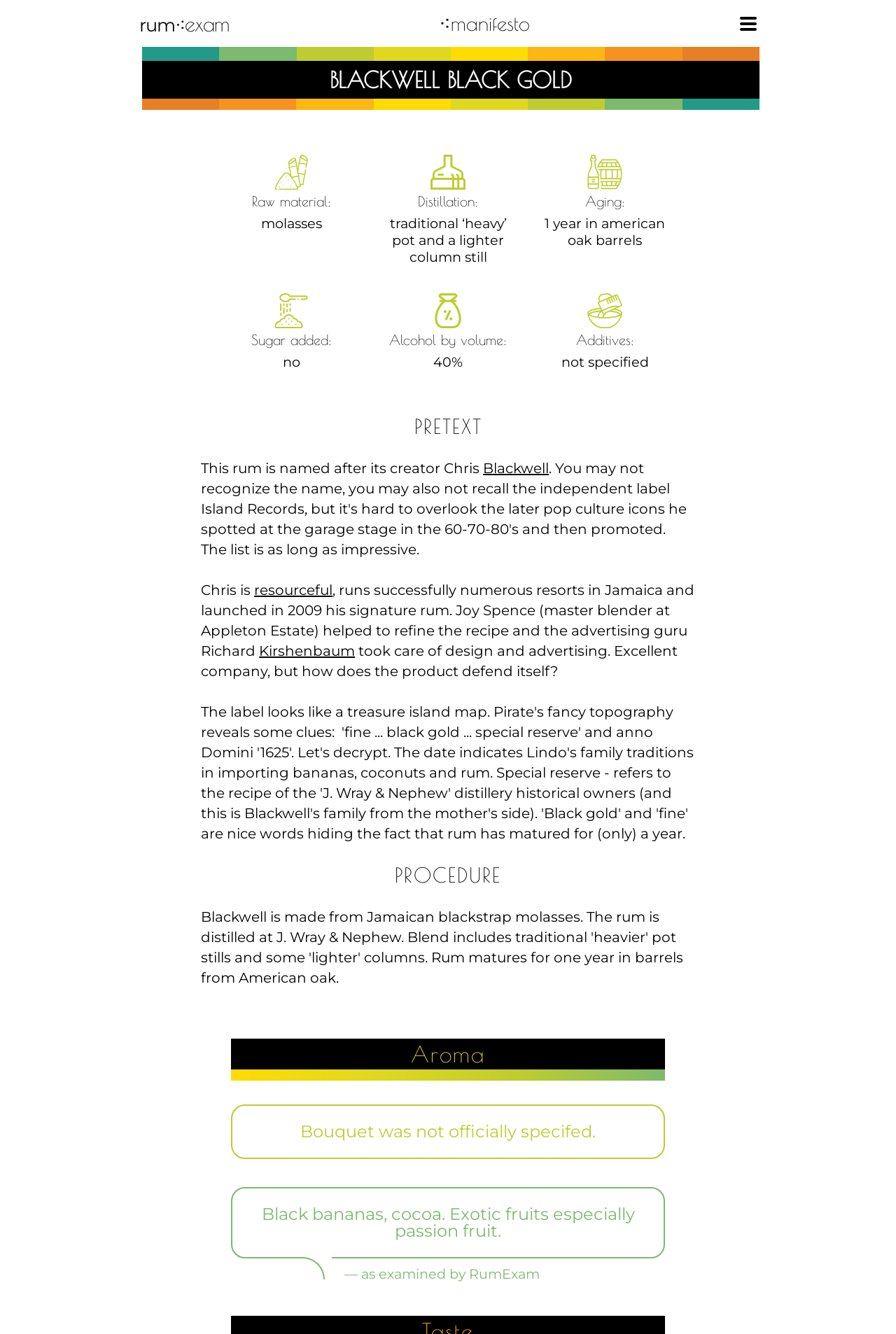Provide a thorough description of this webpage.

The webpage is about Blackwell Black Gold, a single blended rum from Jamaica, representing the British, Jamaican style. At the top, there are three links: "rum⁖exam", "⁖manifesto", and "BLACKWELL BLACK GOLD", which is also a heading. To the right of the heading, there is a button with no text.

Below the heading, there are three sections with images and corresponding text. The first section has an image labeled "raw material" and text "Raw material: molasses". The second section has an image labeled "distillation" and text "Distillation: traditional ‘heavy’ pot and a lighter column still". The third section has an image labeled "aging" and text "Aging: 1 year in american oak barrels".

Following these sections, there are four more sections with images and text. The first section has an image labeled "sugar added" and text "Sugar added: no". The second section has an image labeled "alcohol by volume" and text "Alcohol by volume: 40%". The third section has an image labeled "additives" and text "Additives: not specified".

Below these sections, there is a paragraph of text that describes the rum's creator, Chris Blackwell, and how he launched his signature rum in 2009 with the help of Joy Spence, a master blender at Appleton Estate, and Richard Kirshenbaum, an advertising guru.

Further down, there is a section labeled "PROCEDURE" and a subheading "Aroma". The text describes the bouquet of the rum, mentioning black bananas, cocoa, and exotic fruits, especially passion fruit.